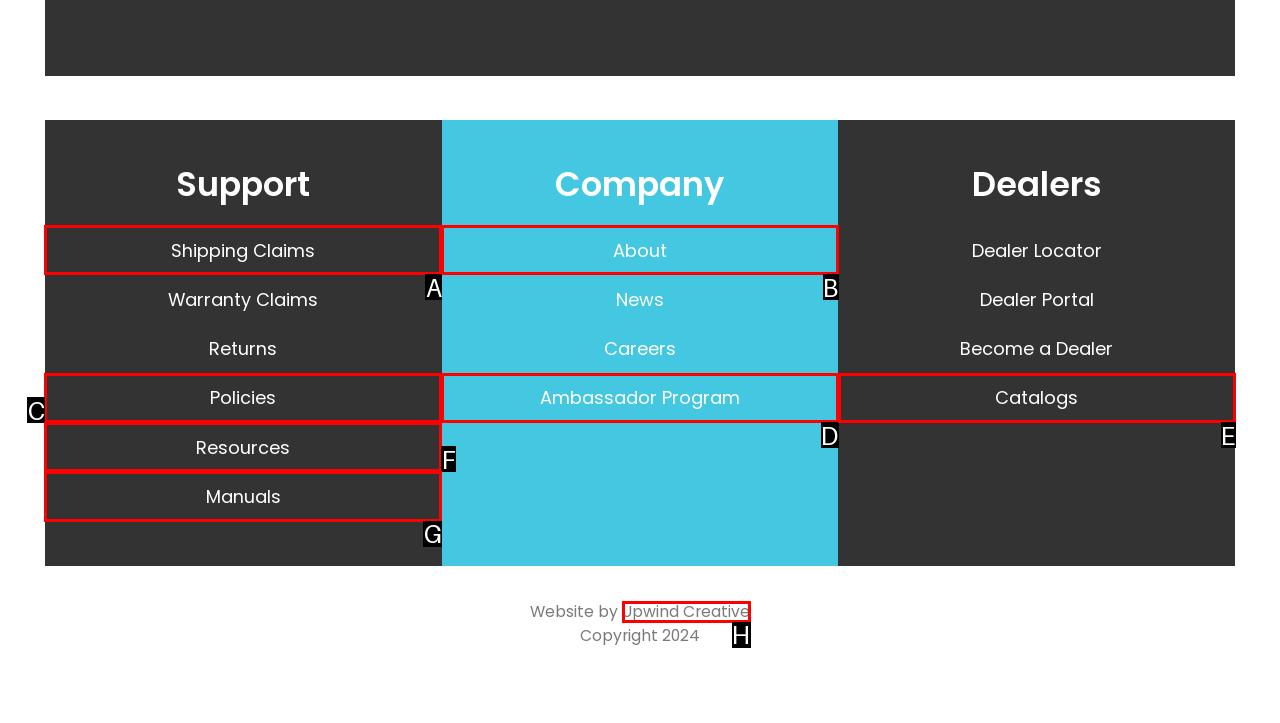To complete the instruction: Visit Upwind Creative's website, which HTML element should be clicked?
Respond with the option's letter from the provided choices.

H